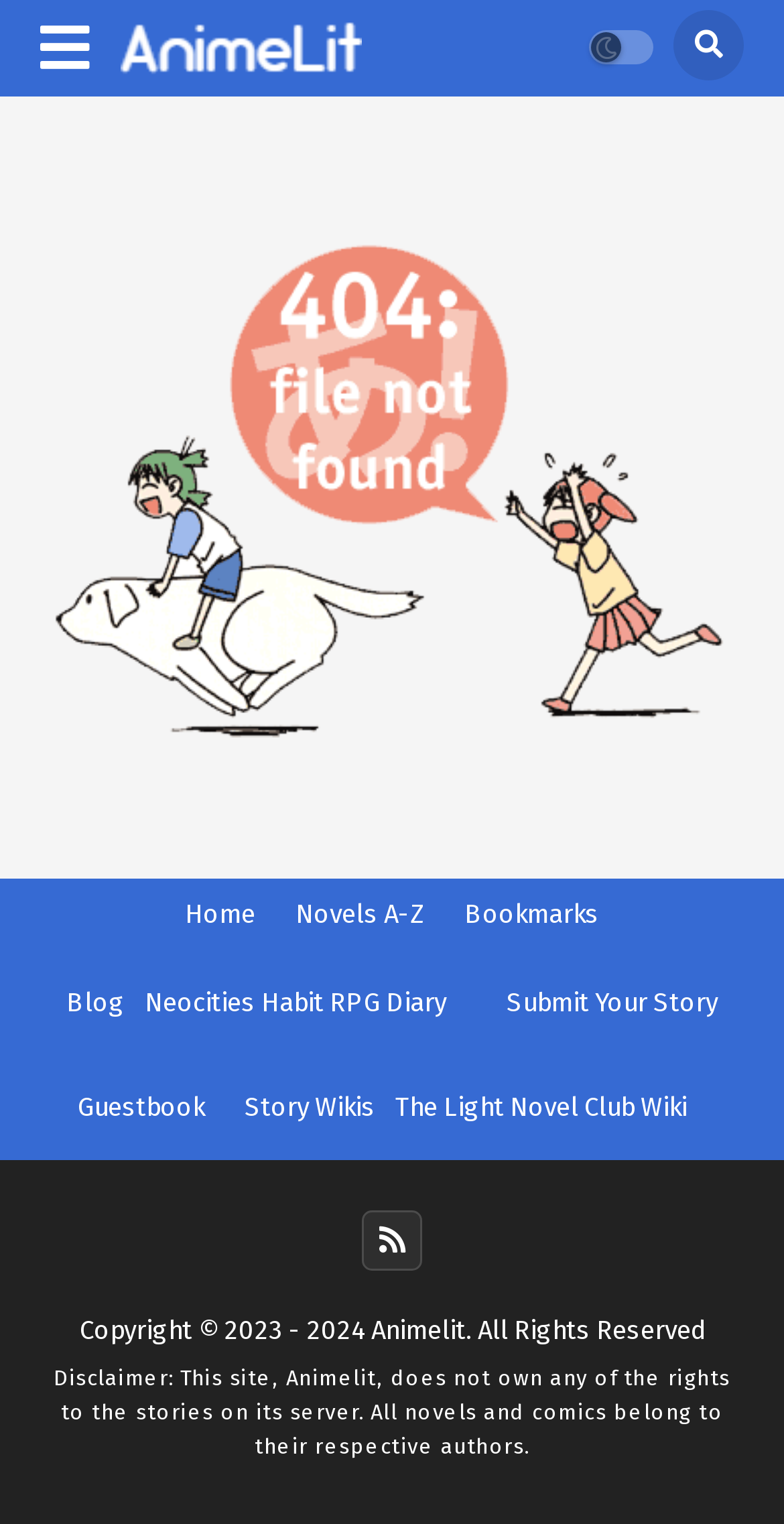What is the purpose of the 'Submit Your Story' link?
Please provide a comprehensive answer based on the contents of the image.

The 'Submit Your Story' link is likely a feature that allows users to submit their own stories to the website, given its placement among other links related to novels and storytelling.